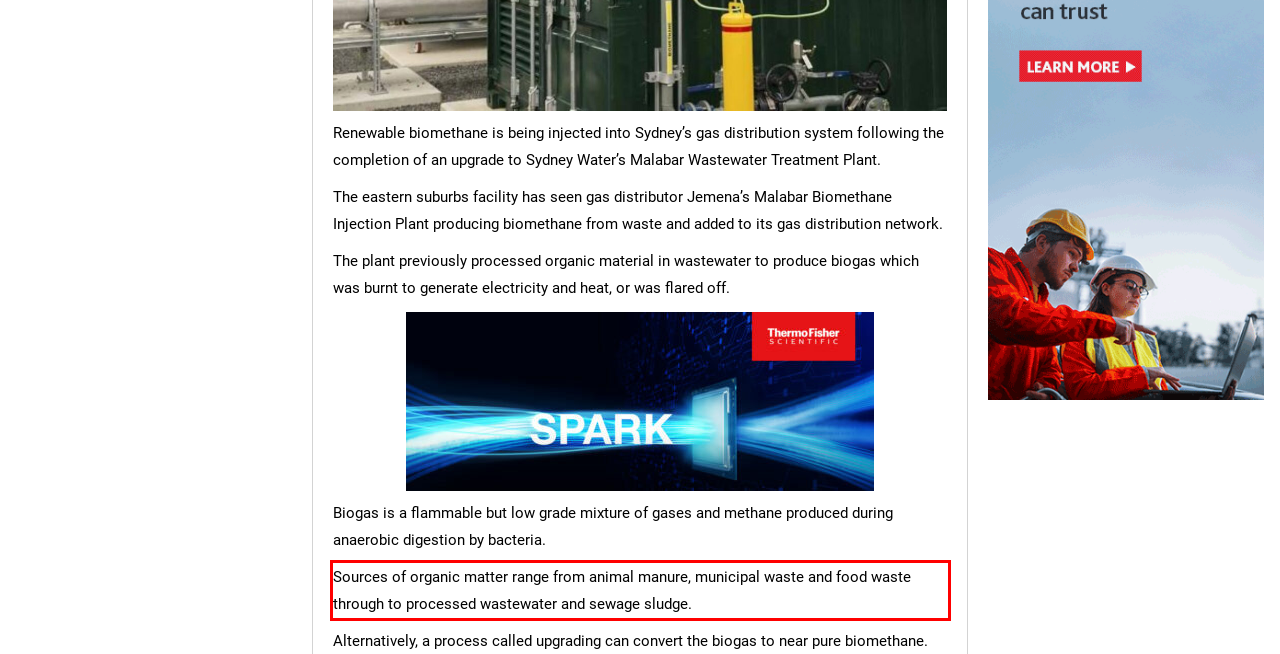You are given a screenshot of a webpage with a UI element highlighted by a red bounding box. Please perform OCR on the text content within this red bounding box.

Sources of organic matter range from animal manure, municipal waste and food waste through to processed wastewater and sewage sludge.